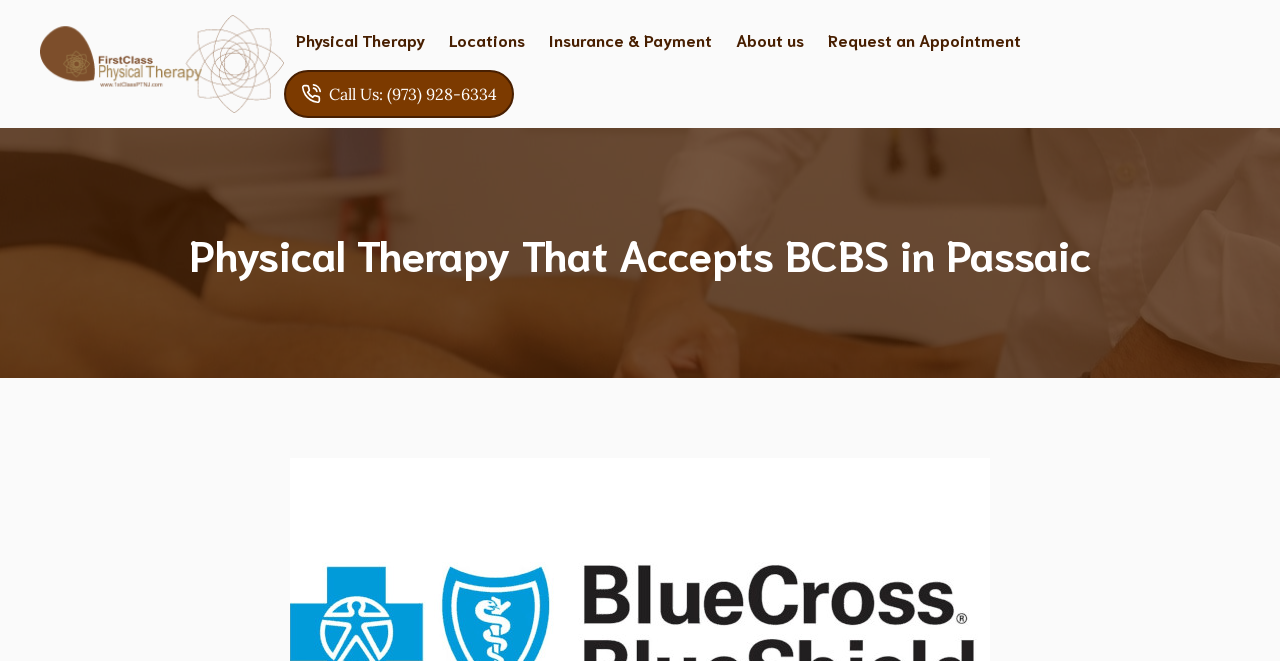How many links are in the navigation section?
Refer to the image and provide a detailed answer to the question.

I counted the number of links in the navigation section, which is located at the top of the page. There are 6 links in total, including 'Physical Therapy', 'Locations', 'Insurance & Payment', 'About us', 'Request an Appointment', and 'Call Us: (973) 928-6334'.